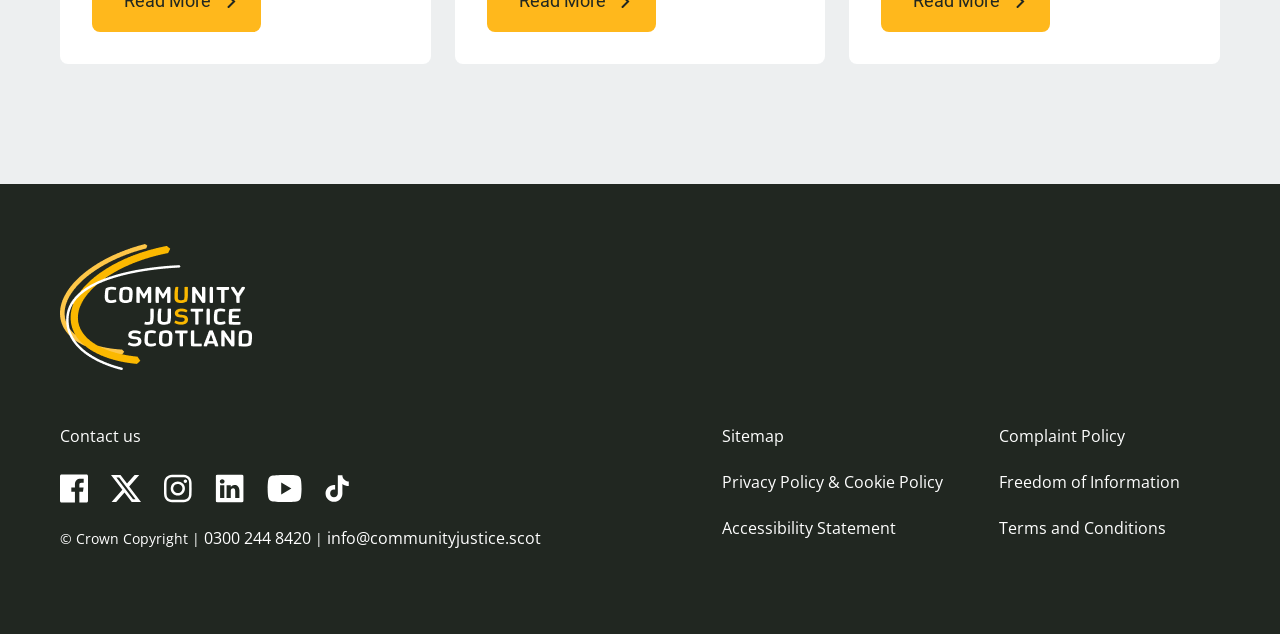Please find and report the bounding box coordinates of the element to click in order to perform the following action: "Call 0300 244 8420". The coordinates should be expressed as four float numbers between 0 and 1, in the format [left, top, right, bottom].

[0.159, 0.826, 0.243, 0.87]